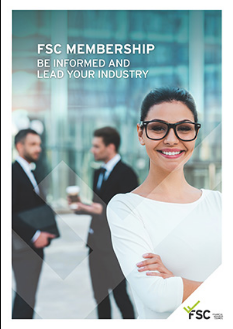Please give a one-word or short phrase response to the following question: 
What is written on the banner above the woman?

FSC MEMBERSHIP